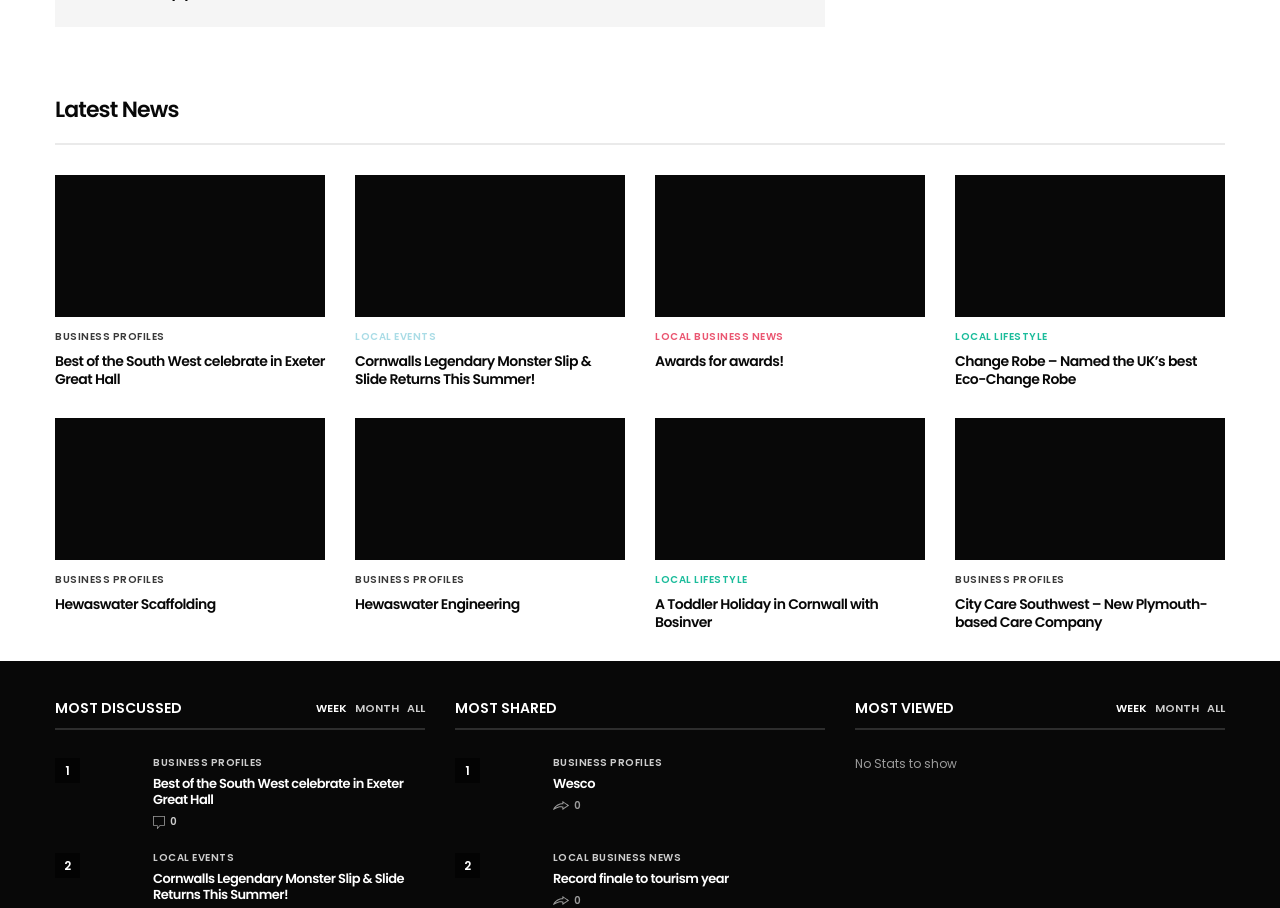Based on what you see in the screenshot, provide a thorough answer to this question: How many links are there in the 'MOST DISCUSSED' section?

The 'MOST DISCUSSED' section contains 3 links: 'WEEK', 'MONTH', and 'ALL'.